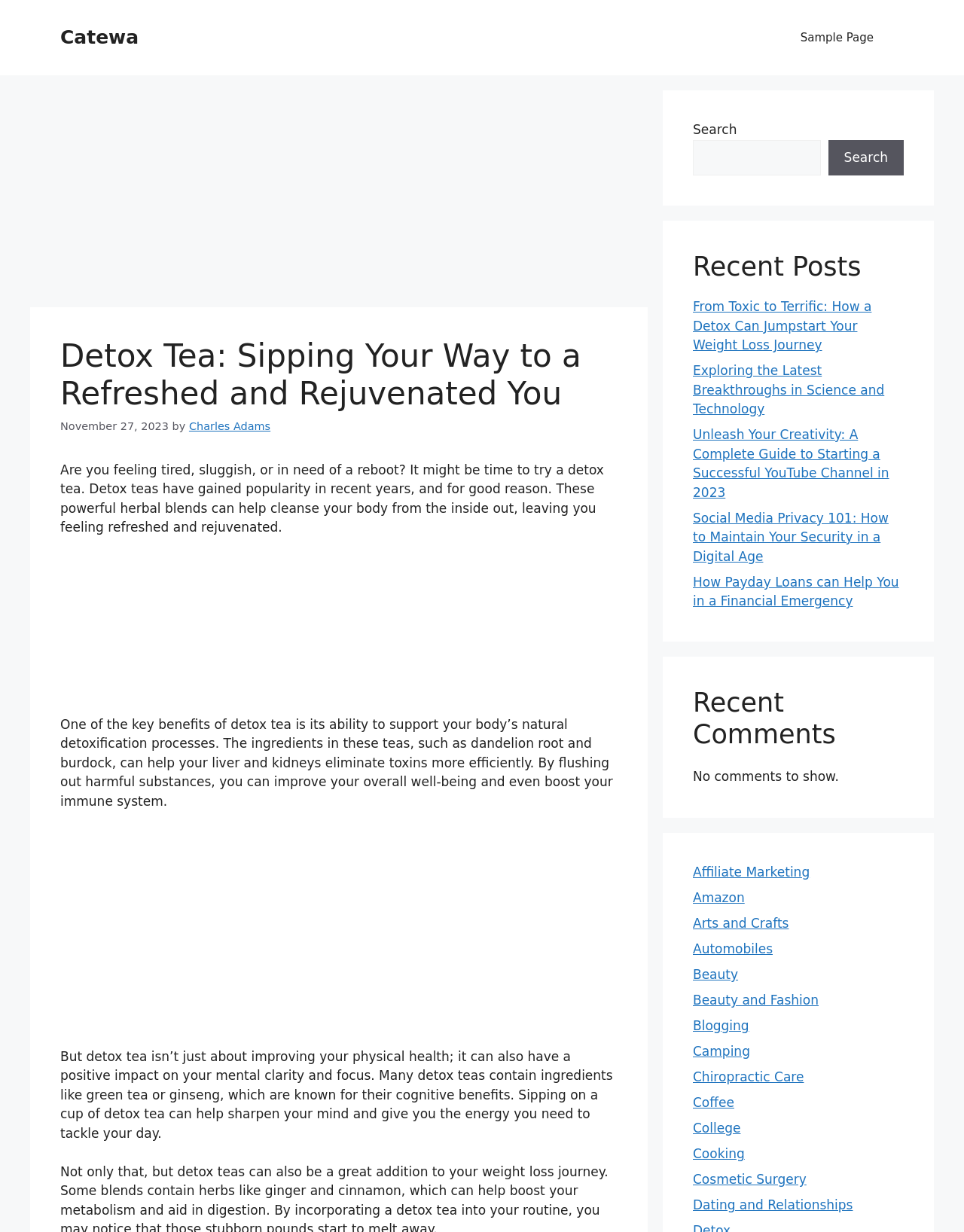What is the author of the article?
Using the image as a reference, answer the question with a short word or phrase.

Charles Adams